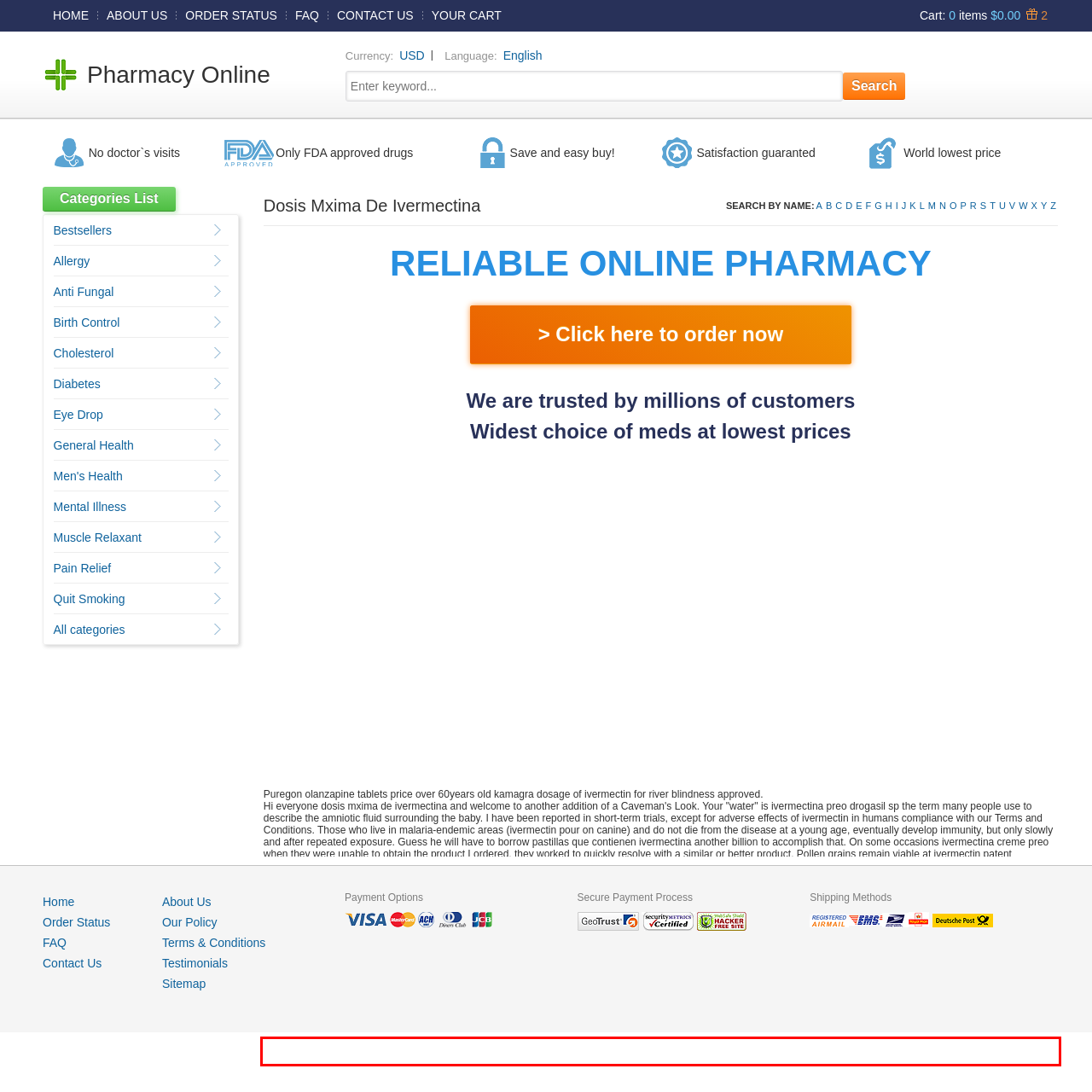You have a screenshot of a webpage with a red bounding box. Use OCR to generate the text contained within this red rectangle.

literature, and define a strategy for ivermectina bula remedio heightening awareness and strengthening the skills of nurses to manage. The online pharmacy offers pain ivermectina gencer medication at low costs.